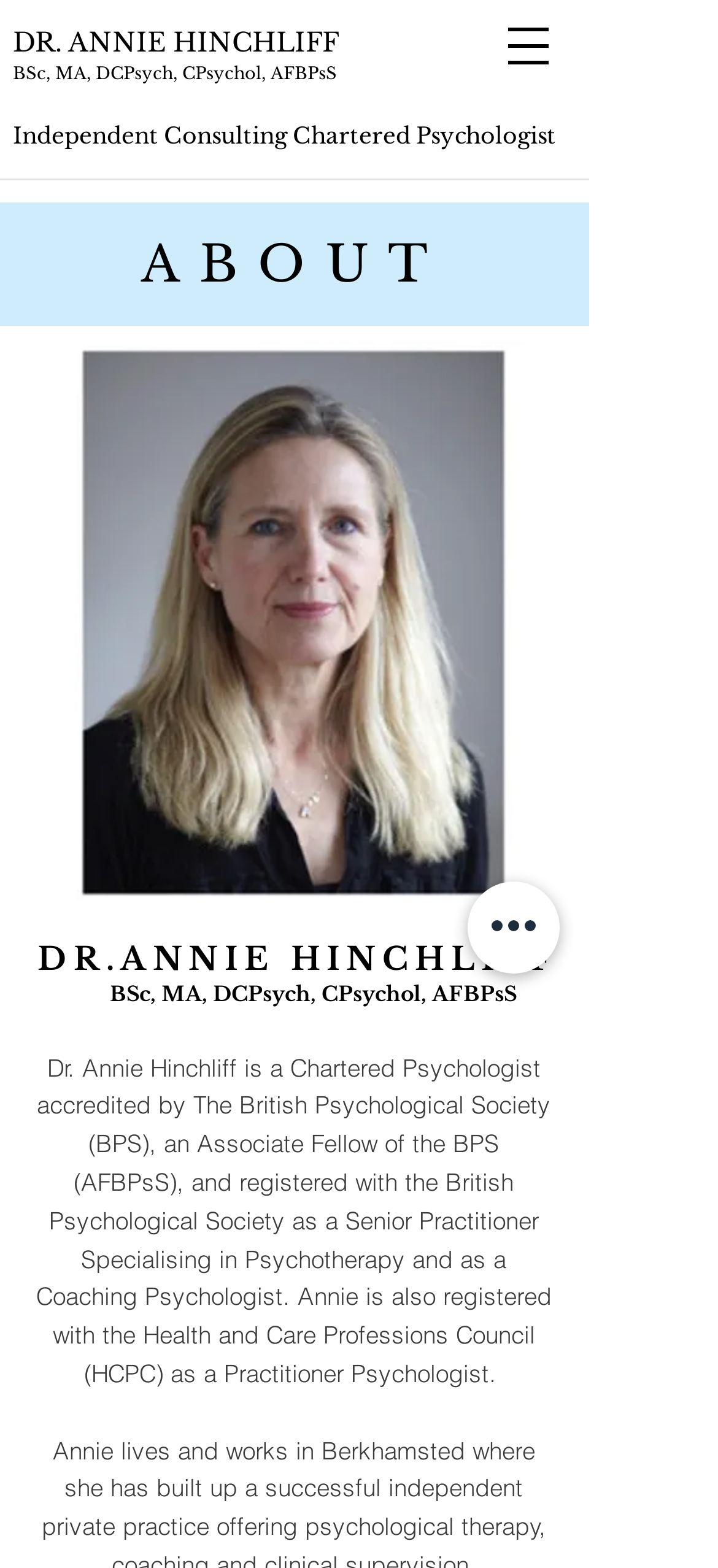Give a detailed explanation of the elements present on the webpage.

This webpage is about Dr. Annie Hinchliff, a Chartered Psychologist based in Berkhamsted, Hertfordshire. At the top left of the page, there is a navigation menu button. Below it, there are four headings that introduce Dr. Hinchliff, including her name, qualifications, and profession. 

To the right of these headings, there is a paragraph of text that provides more information about Dr. Hinchliff's accreditation, registration, and specialization. Below this text, there is a section with Dr. Hinchliff's name and qualifications again, followed by a small gap and then an image related to Dr. Hinchliff's profession. 

On the top right of the page, there is a "Quick actions" button. The page also has a clear section heading "ABOUT" that separates the introduction from the rest of the content. Overall, the webpage is focused on providing information about Dr. Hinchliff's professional background and services.